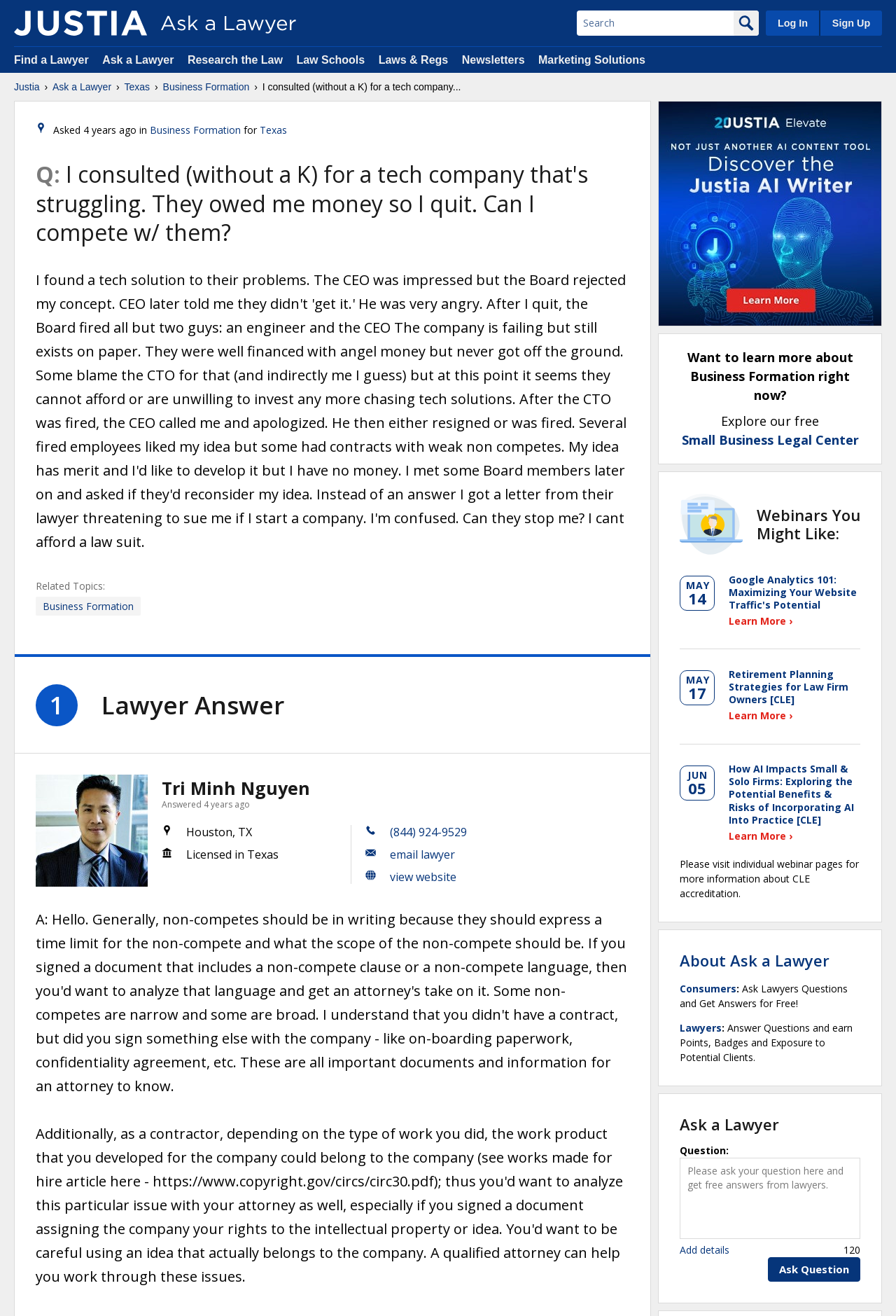Specify the bounding box coordinates of the element's area that should be clicked to execute the given instruction: "View lawyer answers". The coordinates should be four float numbers between 0 and 1, i.e., [left, top, right, bottom].

[0.04, 0.589, 0.165, 0.674]